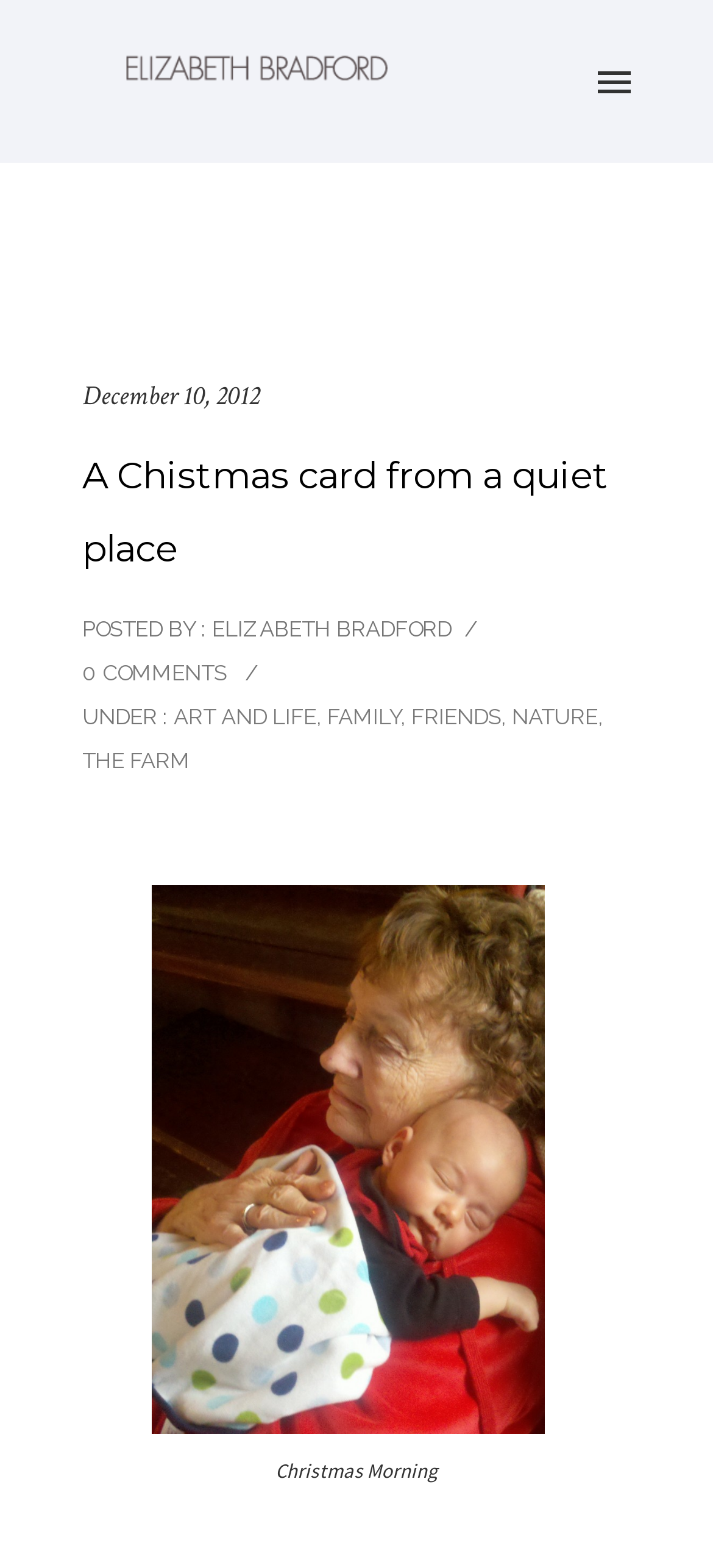Bounding box coordinates are given in the format (top-left x, top-left y, bottom-right x, bottom-right y). All values should be floating point numbers between 0 and 1. Provide the bounding box coordinate for the UI element described as: alt="Elizabeth Bradford"

[0.167, 0.029, 0.551, 0.058]